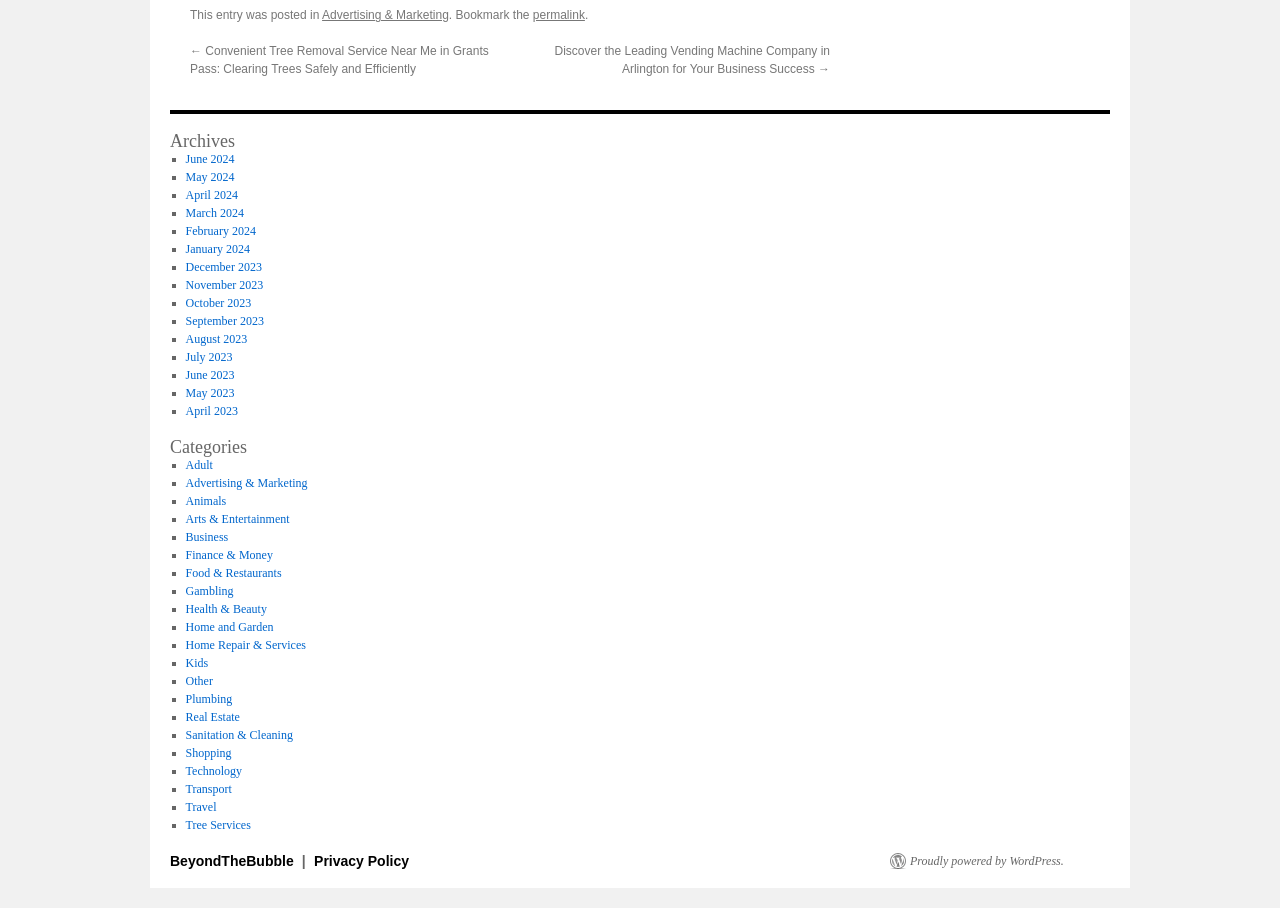Answer the question below in one word or phrase:
What is the category of the post?

Advertising & Marketing